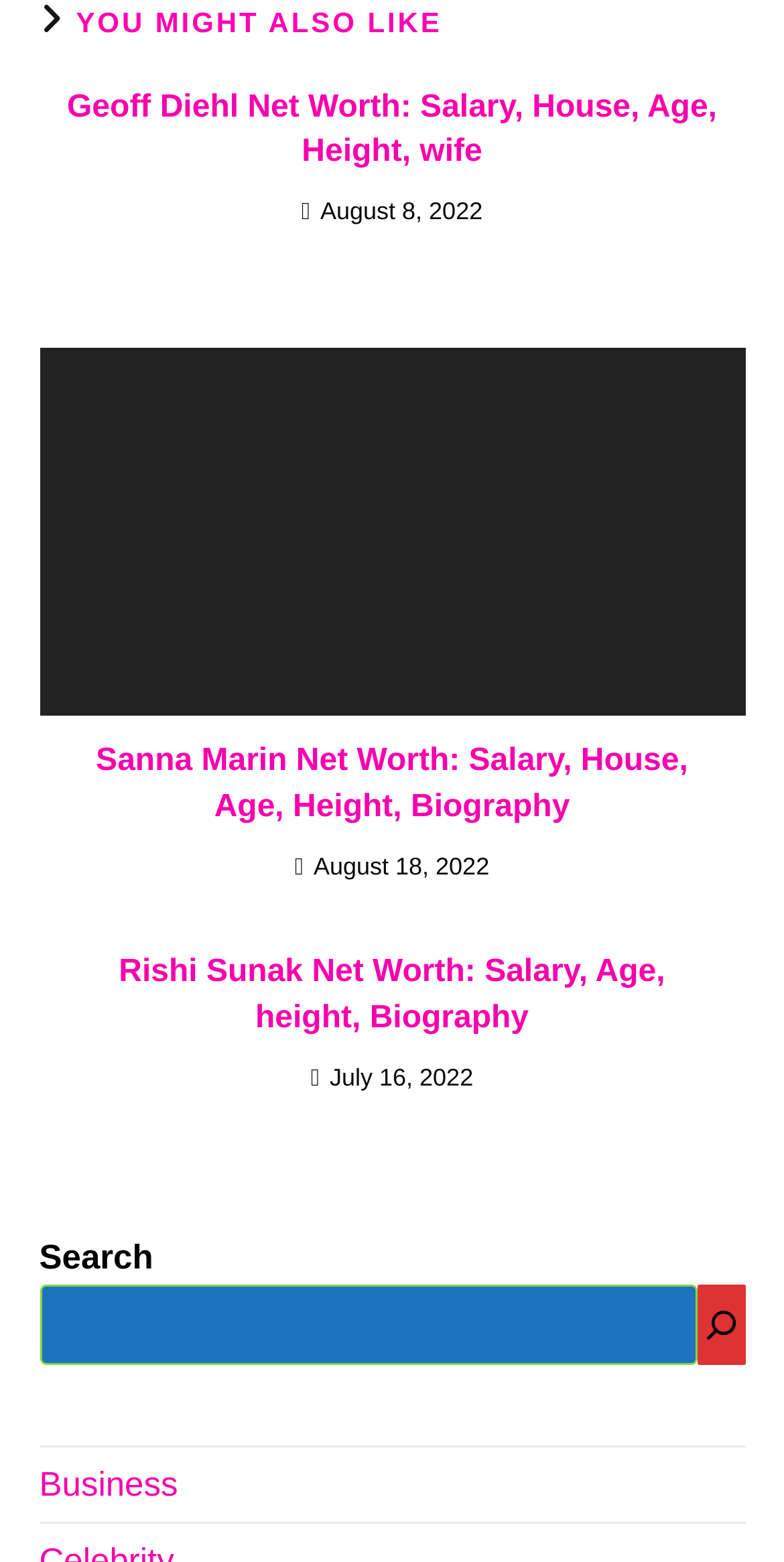Identify the bounding box coordinates for the region of the element that should be clicked to carry out the instruction: "Read more about Sanna Marin". The bounding box coordinates should be four float numbers between 0 and 1, i.e., [left, top, right, bottom].

[0.05, 0.222, 0.95, 0.459]